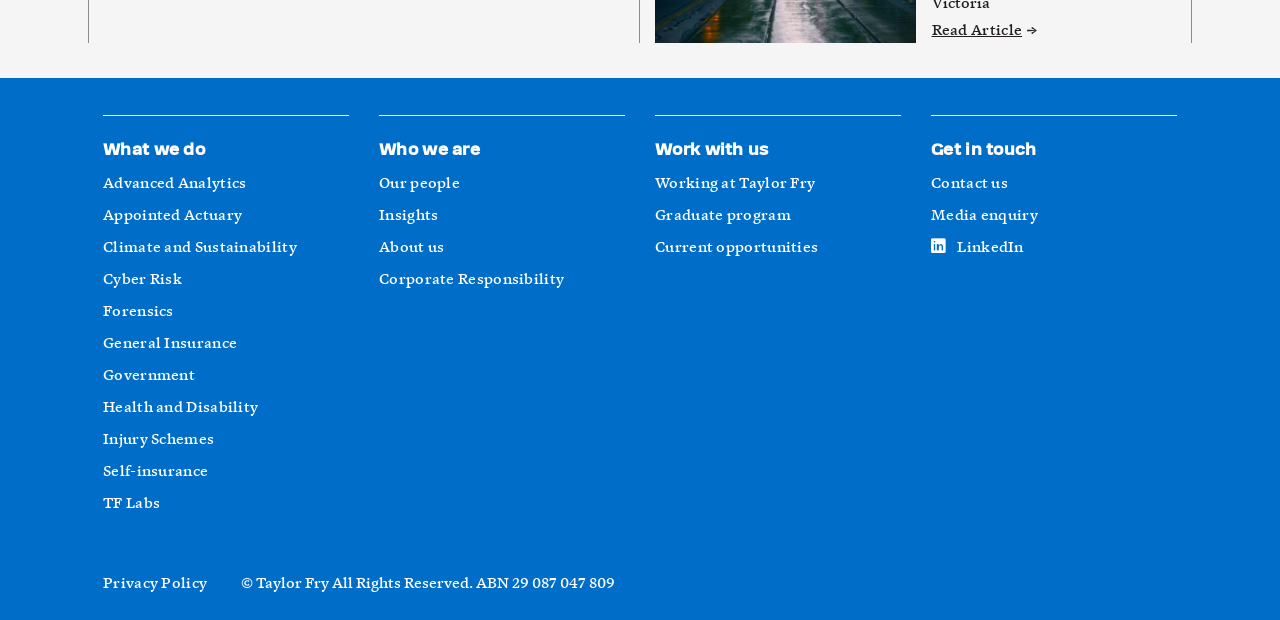Please identify the bounding box coordinates of the area that needs to be clicked to follow this instruction: "Get in touch with us".

[0.727, 0.272, 0.788, 0.324]